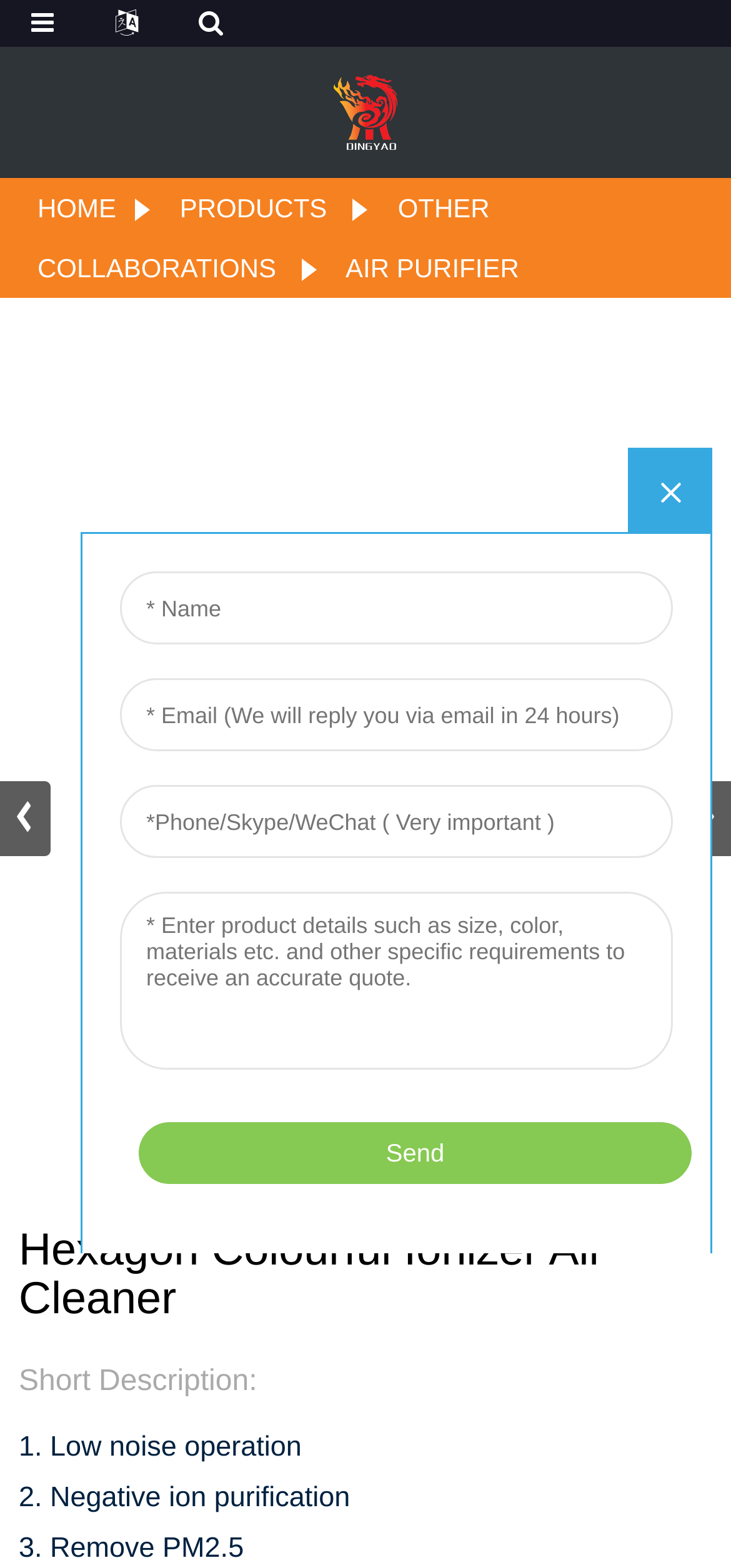Find the bounding box of the element with the following description: "alt="Hexagon Colourful Ionizer Air Cleaner"". The coordinates must be four float numbers between 0 and 1, formatted as [left, top, right, bottom].

[0.0, 0.28, 1.0, 0.746]